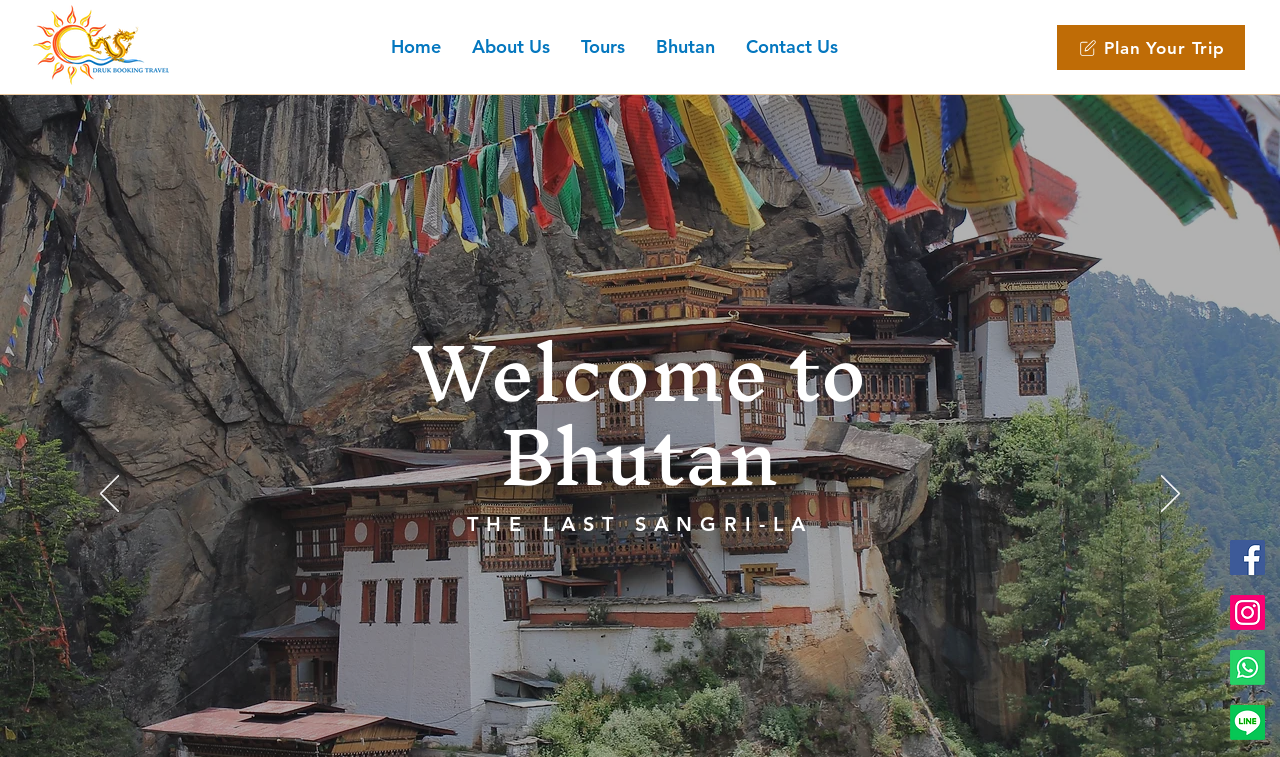From the webpage screenshot, identify the region described by Plan Your Trip. Provide the bounding box coordinates as (top-left x, top-left y, bottom-right x, bottom-right y), with each value being a floating point number between 0 and 1.

[0.826, 0.033, 0.973, 0.092]